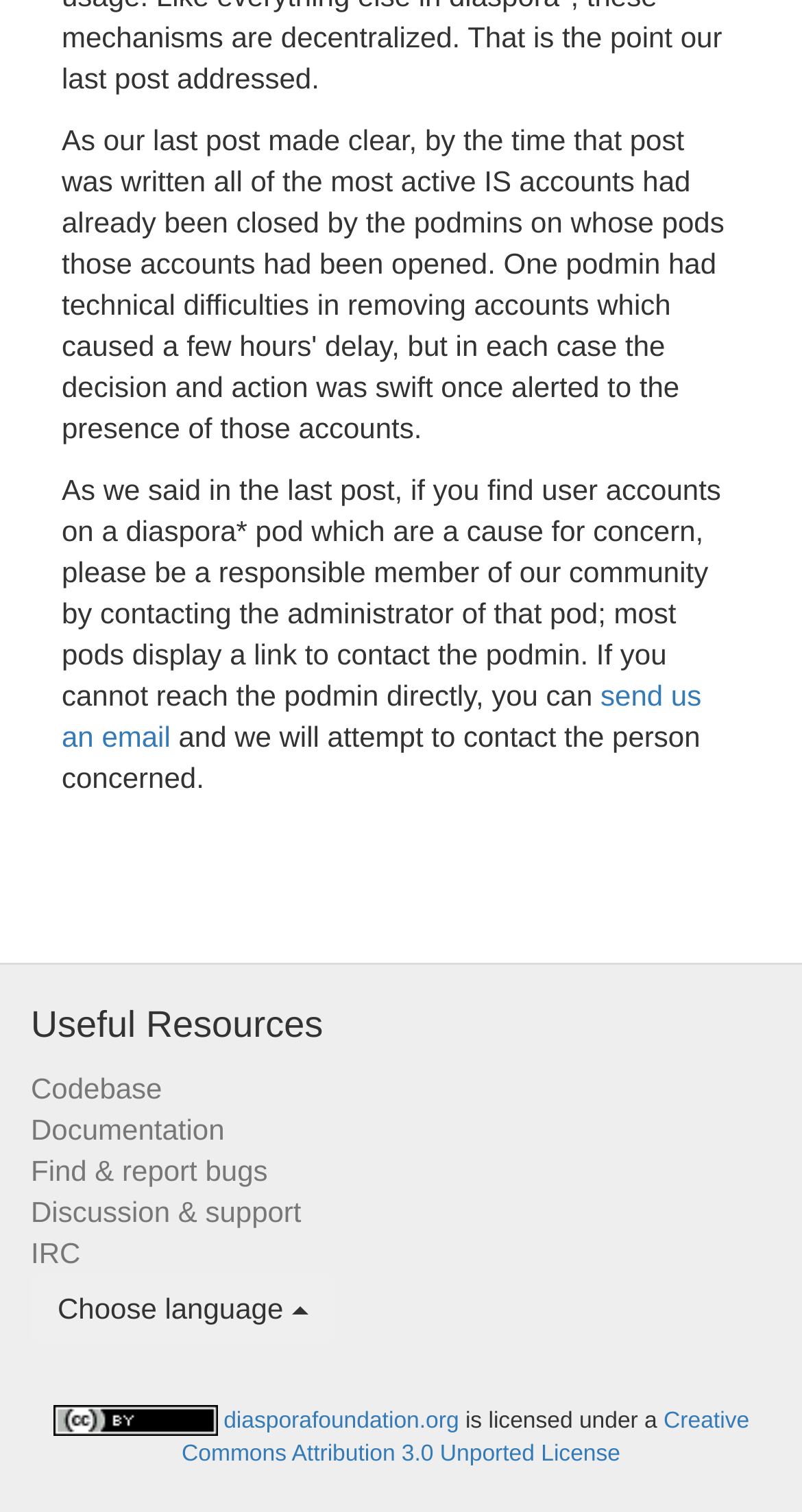Provide a brief response to the question using a single word or phrase: 
How many language options are available?

Not specified